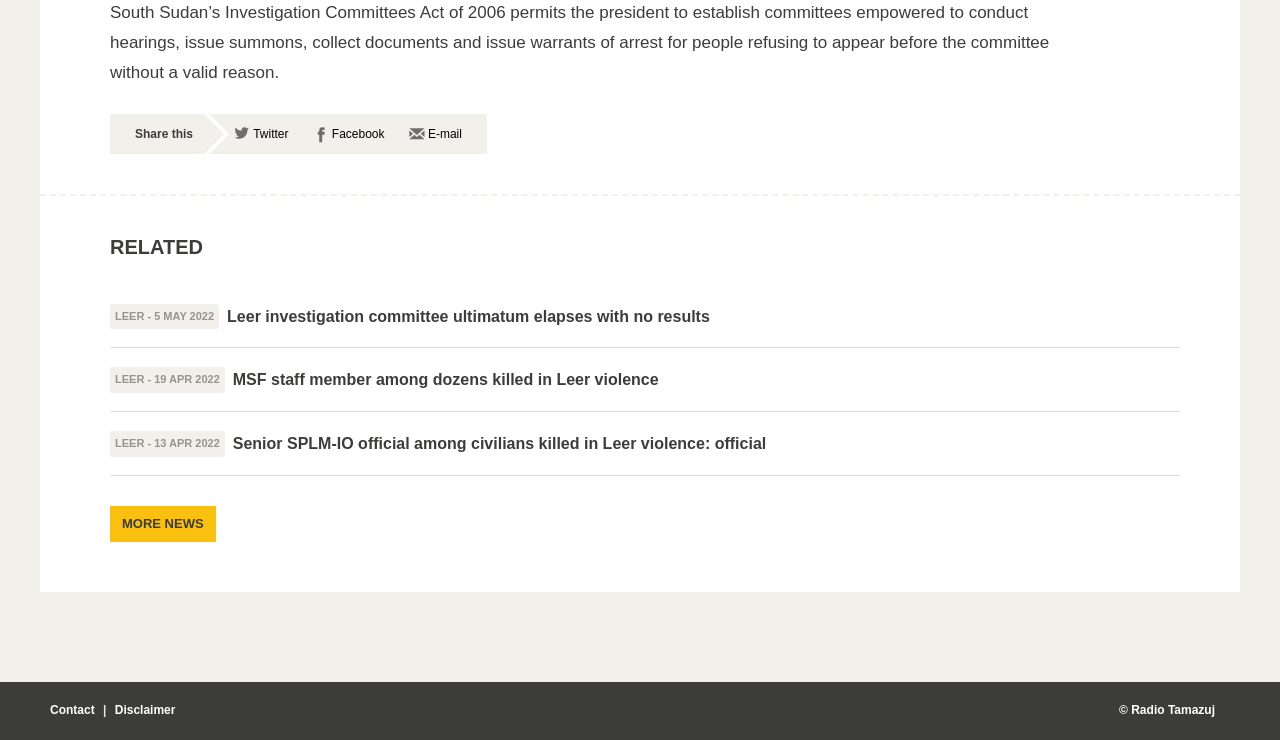Refer to the image and provide an in-depth answer to the question: 
What is the name of the website?

The name of the website is indicated by the StaticText '© Radio Tamazuj' at the bottom of the webpage.